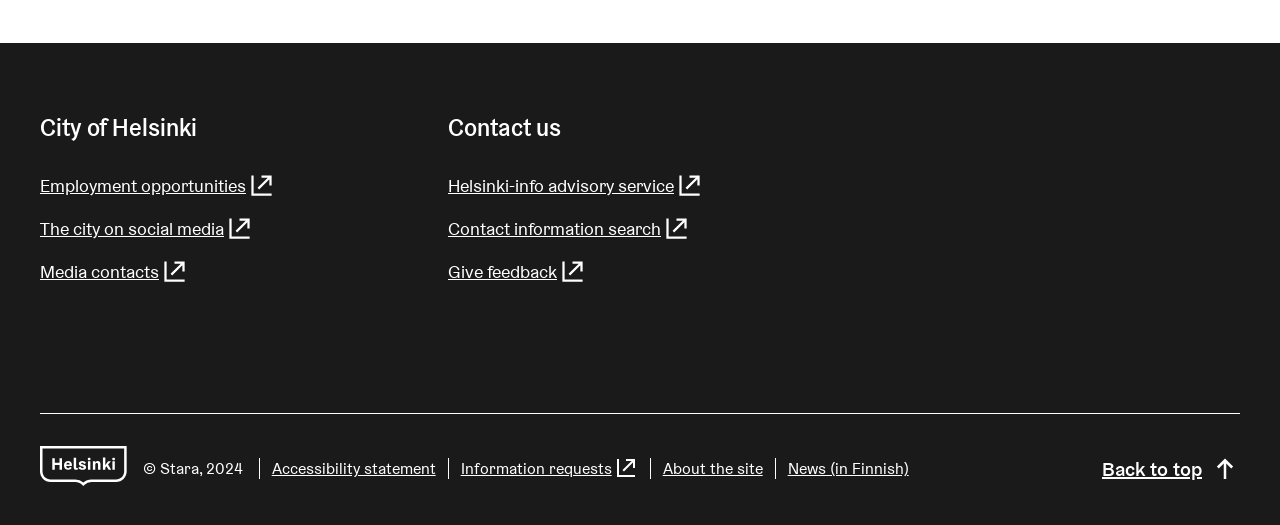Please find the bounding box coordinates of the clickable region needed to complete the following instruction: "Contact Helsinki-info advisory service". The bounding box coordinates must consist of four float numbers between 0 and 1, i.e., [left, top, right, bottom].

[0.35, 0.327, 0.65, 0.379]